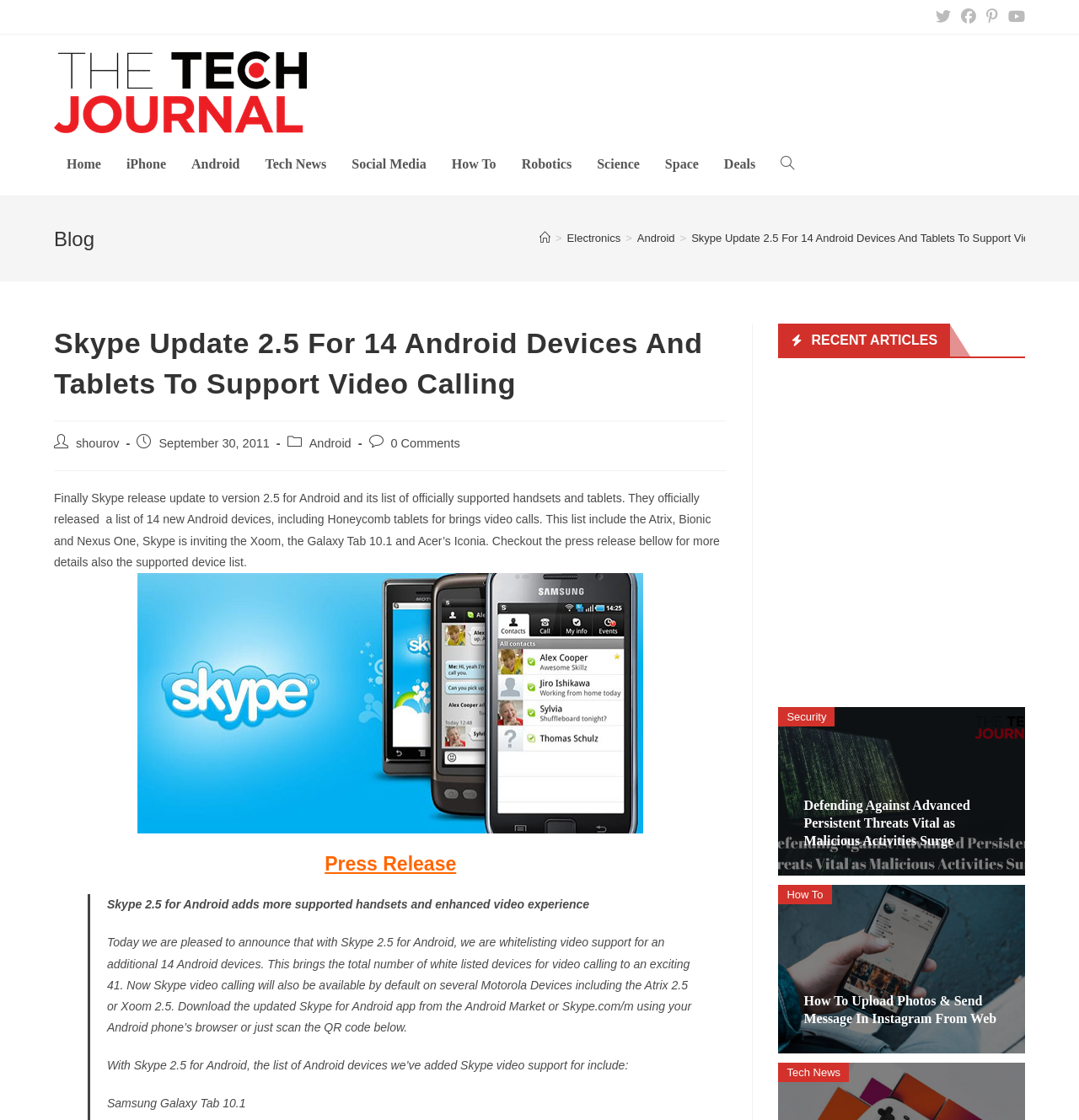Find the UI element described as: "How To" and predict its bounding box coordinates. Ensure the coordinates are four float numbers between 0 and 1, [left, top, right, bottom].

[0.721, 0.79, 0.771, 0.807]